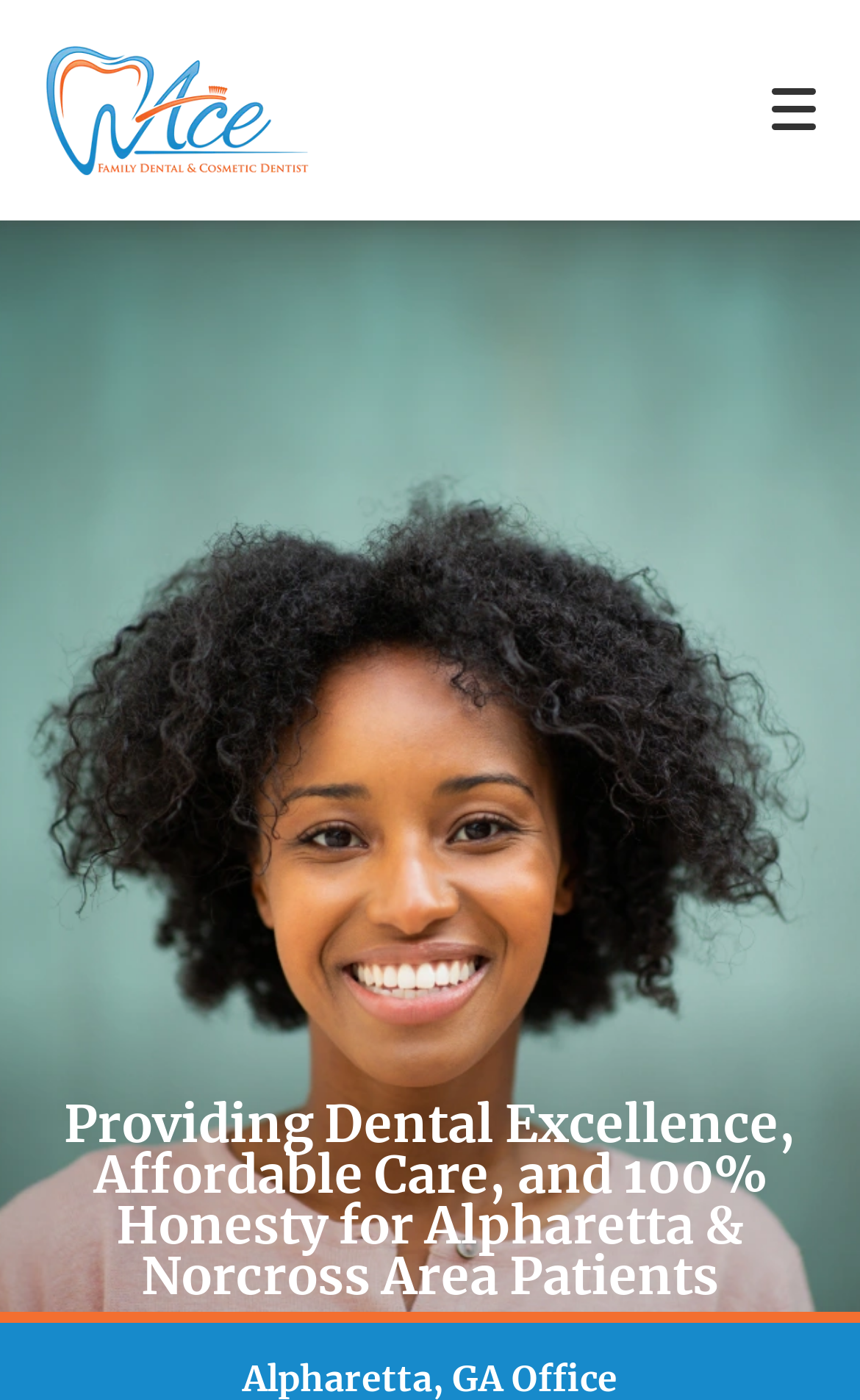Please identify the bounding box coordinates of the clickable area that will fulfill the following instruction: "Toggle mobile menu". The coordinates should be in the format of four float numbers between 0 and 1, i.e., [left, top, right, bottom].

[0.846, 0.032, 1.0, 0.125]